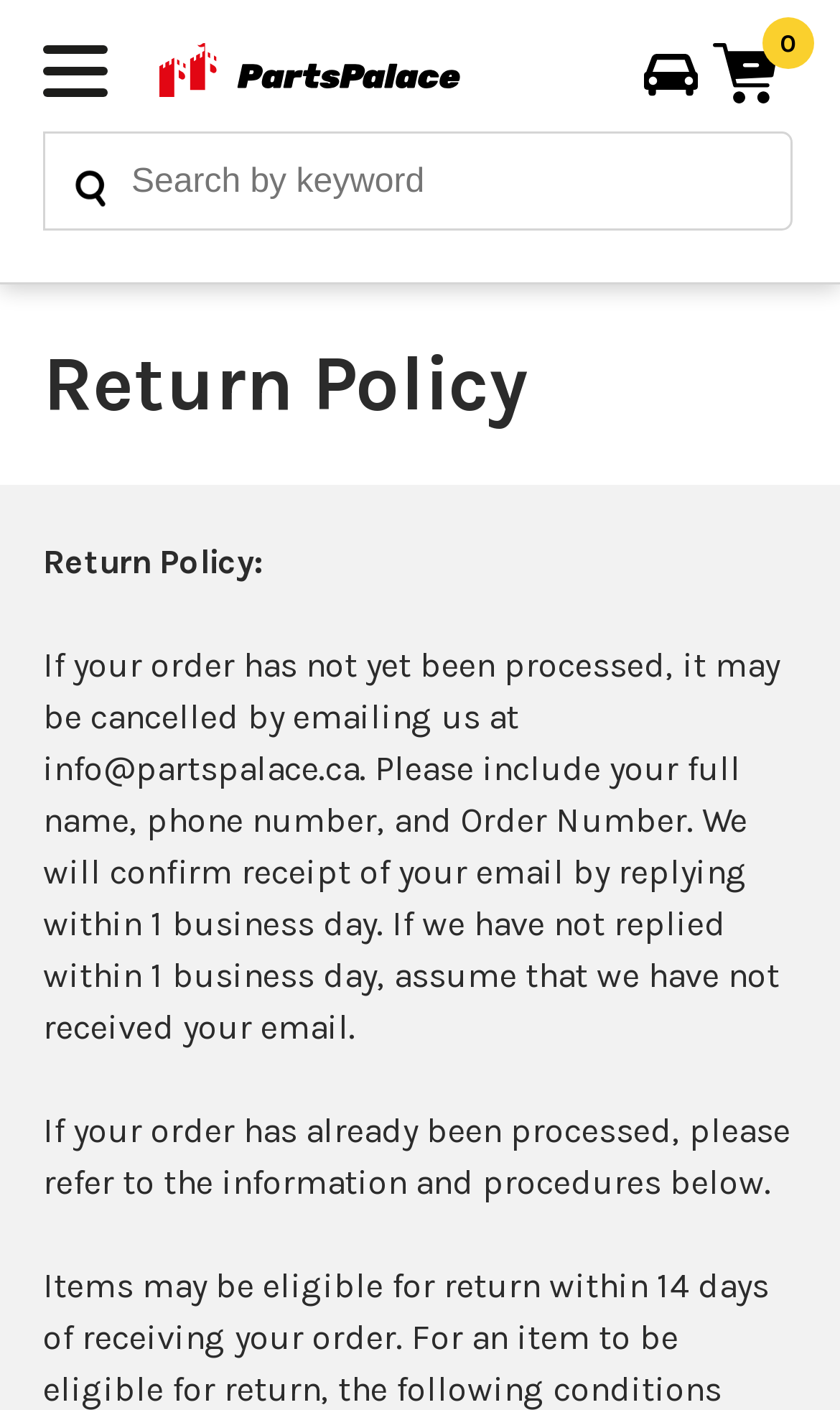Identify the bounding box for the UI element that is described as follows: "parent_node: toggle navigation".

[0.19, 0.031, 0.549, 0.069]